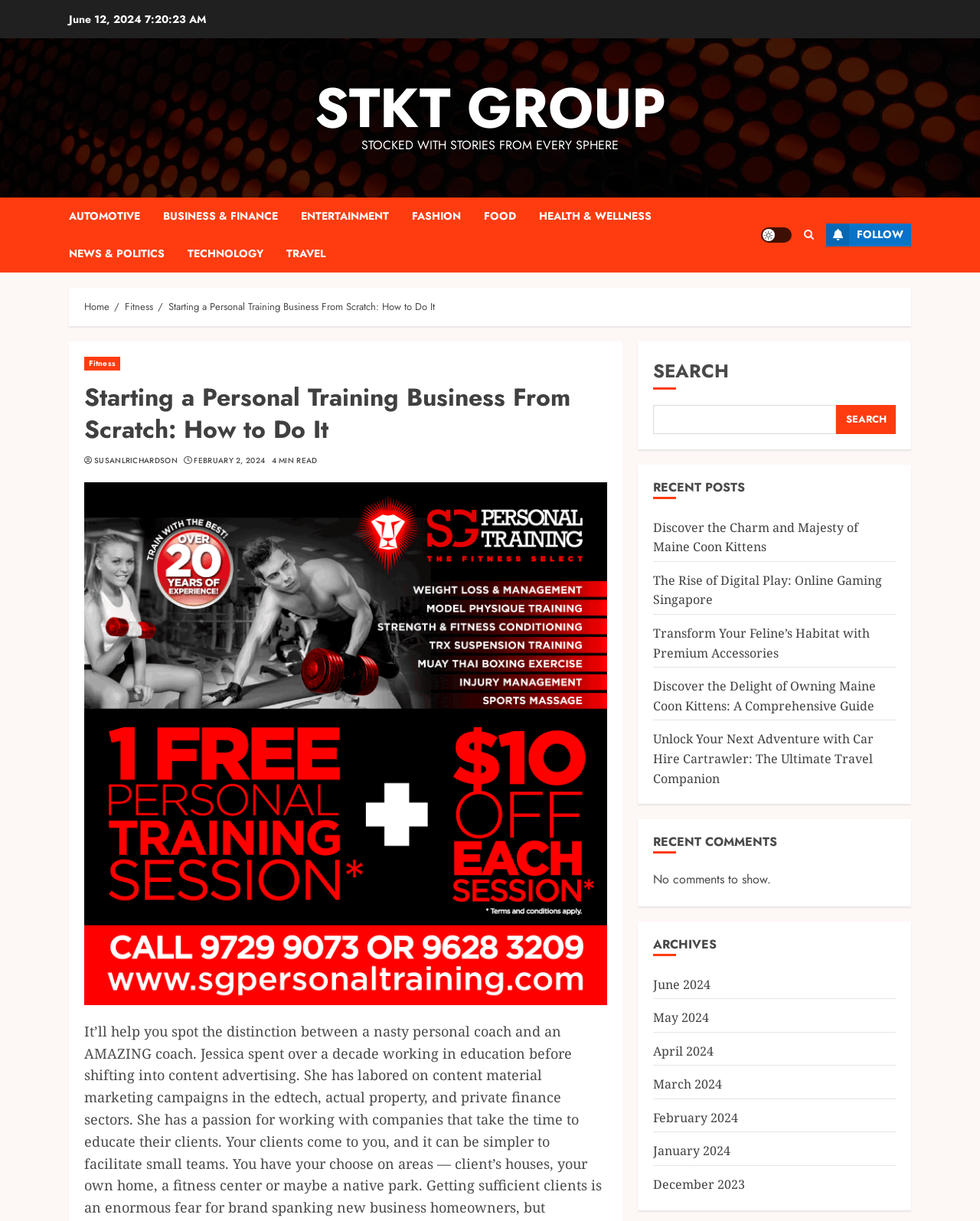What is the category of the current article?
Give a comprehensive and detailed explanation for the question.

I determined the category of the current article by examining the breadcrumbs navigation section, where it shows 'Home > Fitness > Starting a Personal Training Business From Scratch: How to Do It'.